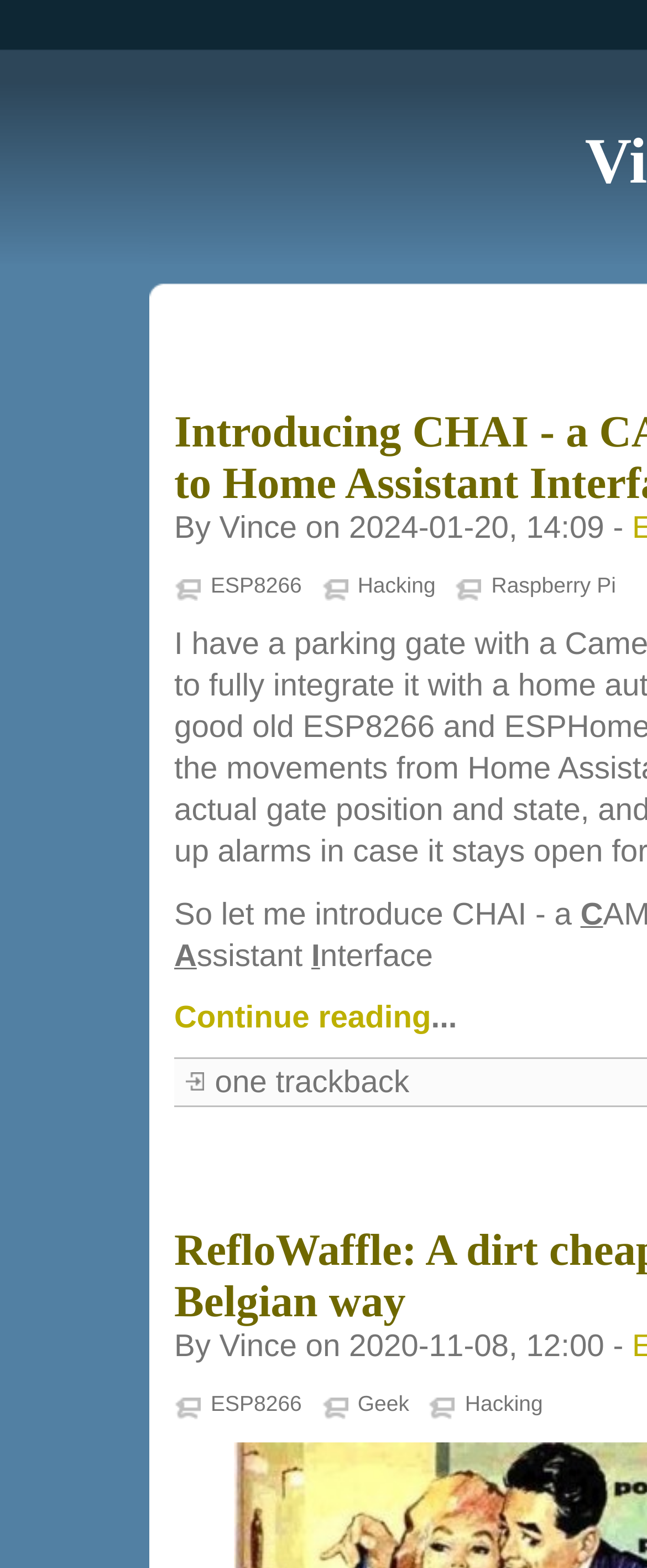Show the bounding box coordinates of the element that should be clicked to complete the task: "Read the full post".

[0.269, 0.637, 0.666, 0.659]